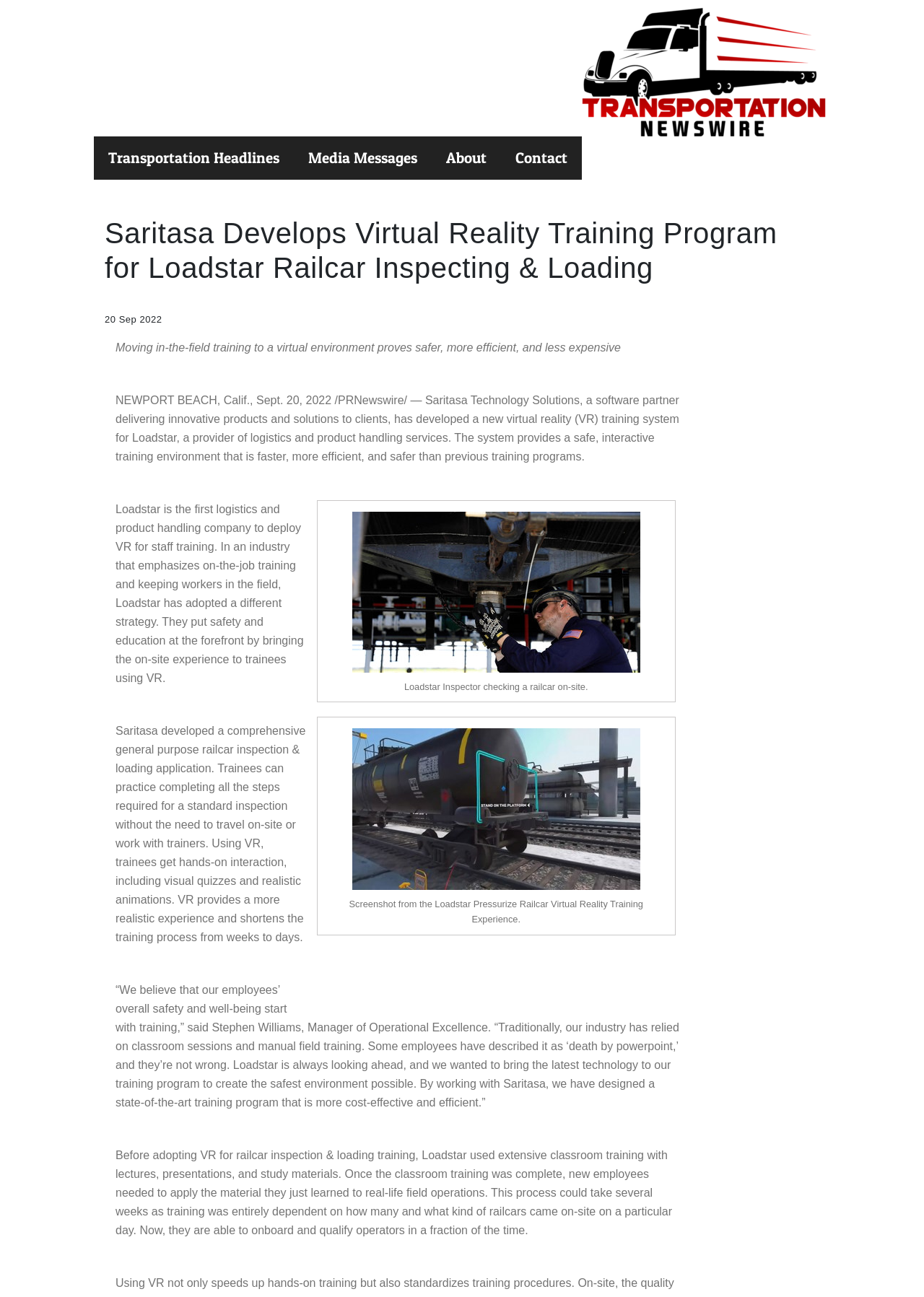Find the bounding box coordinates for the area you need to click to carry out the instruction: "Click the 'Contact' link". The coordinates should be four float numbers between 0 and 1, indicated as [left, top, right, bottom].

[0.542, 0.105, 0.63, 0.139]